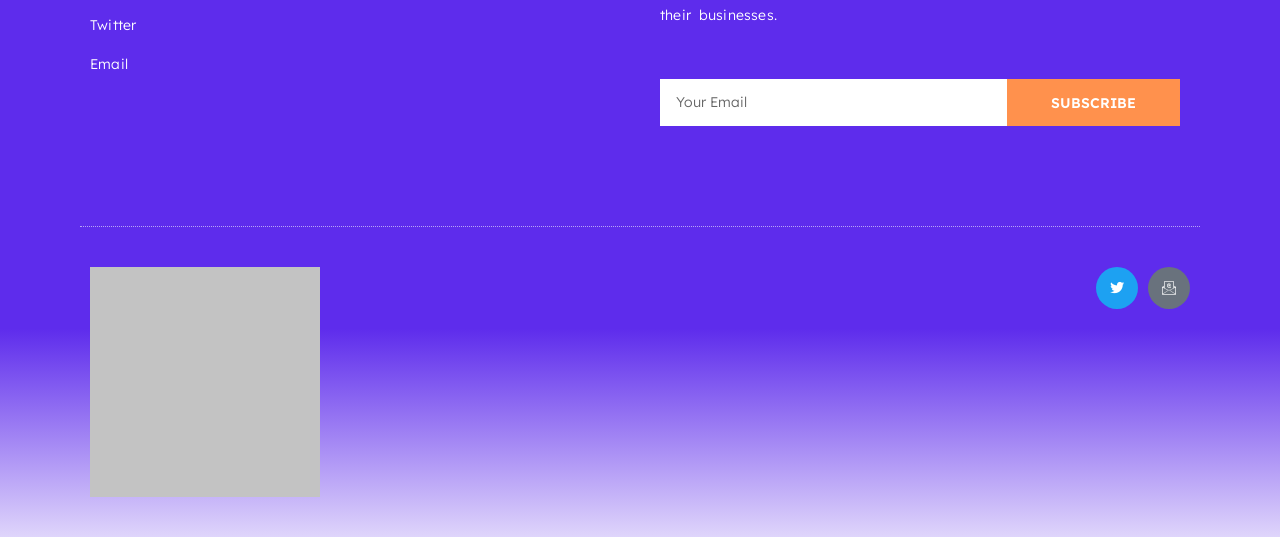Provide a brief response in the form of a single word or phrase:
What is the function of the 'SUBSCRIBE' button?

Subscribe with email